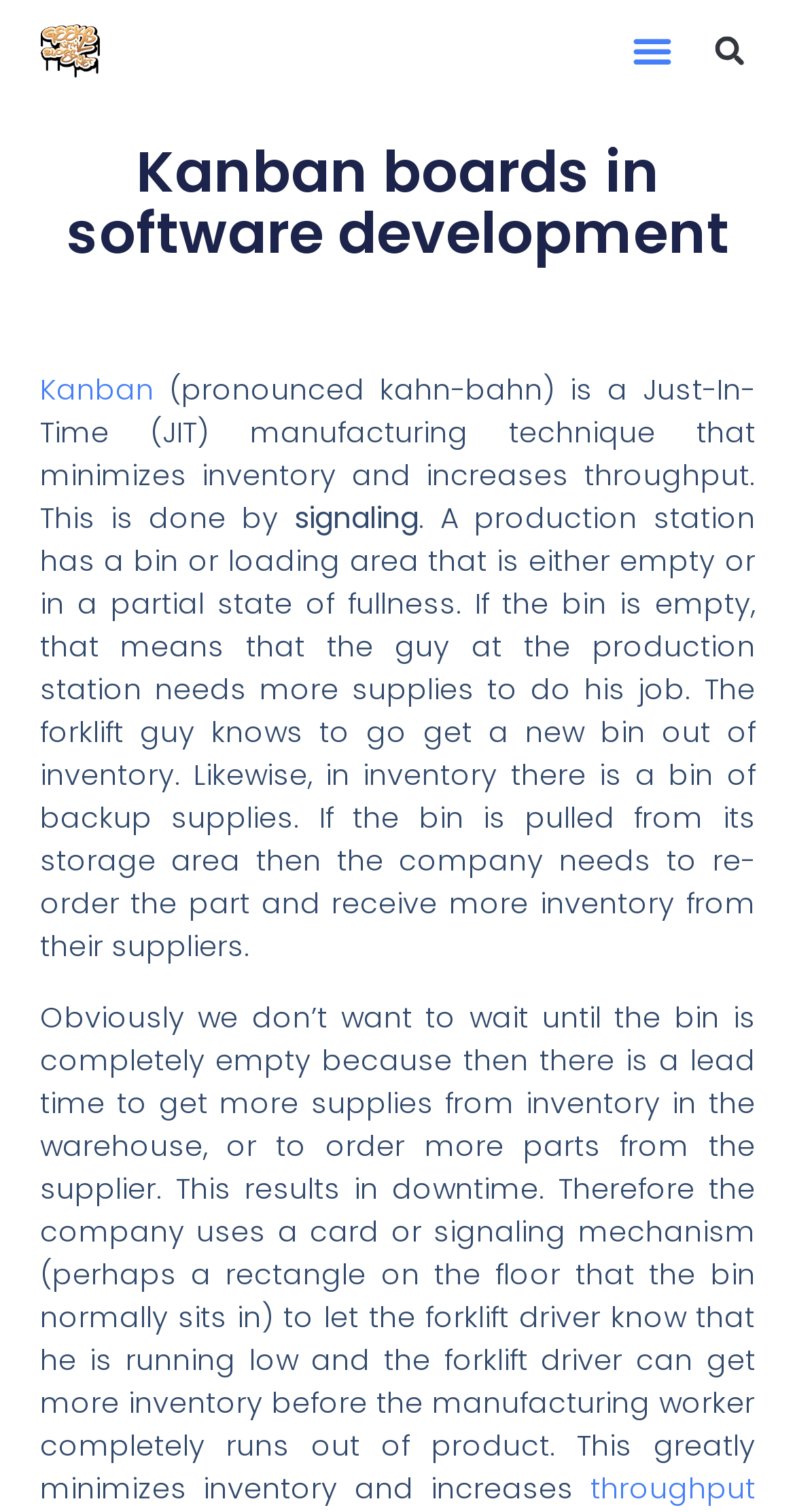Can you extract the headline from the webpage for me?

Kanban boards in software development